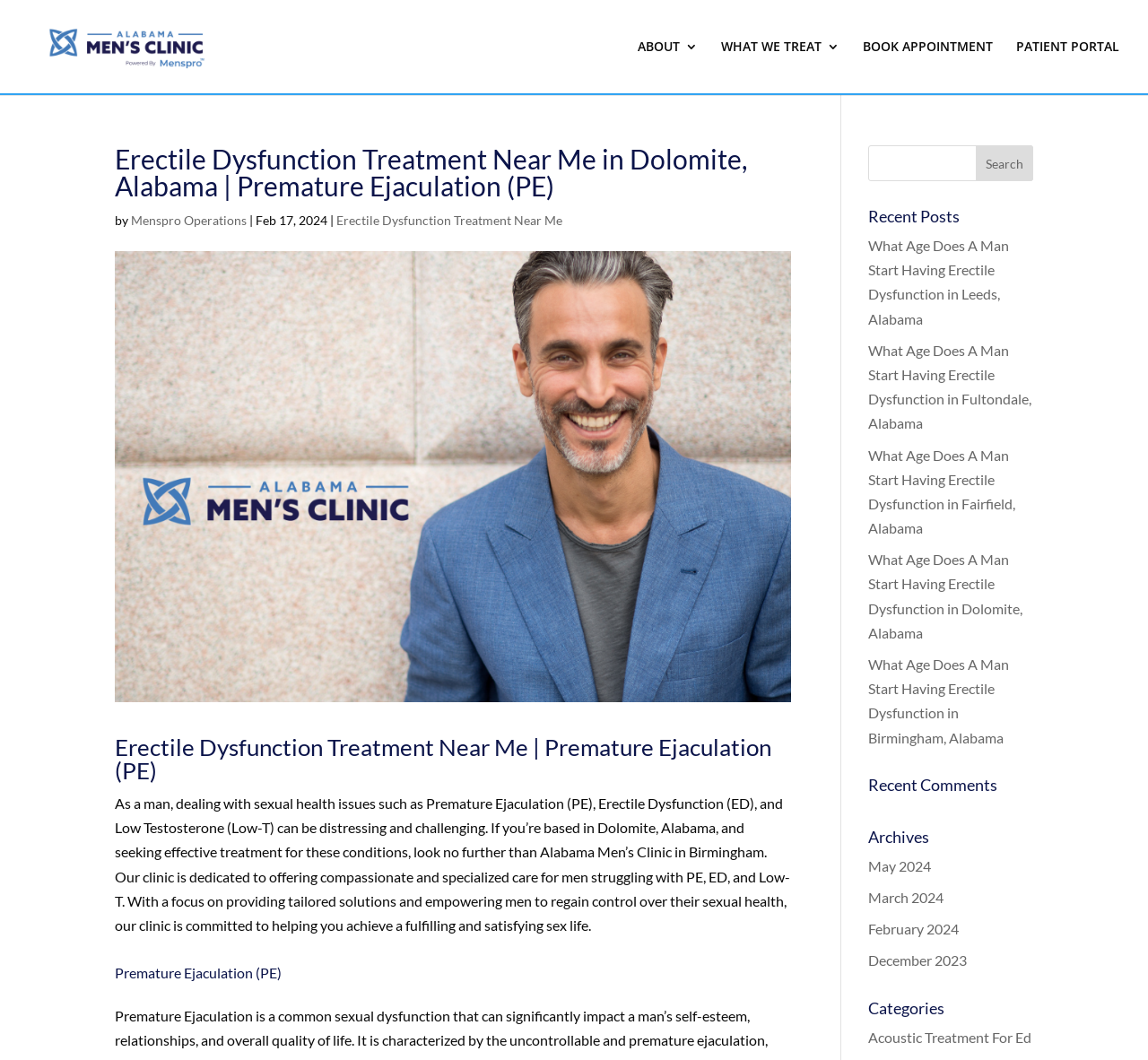What conditions does the clinic treat?
Provide a well-explained and detailed answer to the question.

The conditions treated by the clinic can be found in the heading 'Erectile Dysfunction Treatment Near Me | Premature Ejaculation (PE)' and in the paragraph below it, which mentions Premature Ejaculation (PE), Erectile Dysfunction (ED), and Low Testosterone (Low-T).